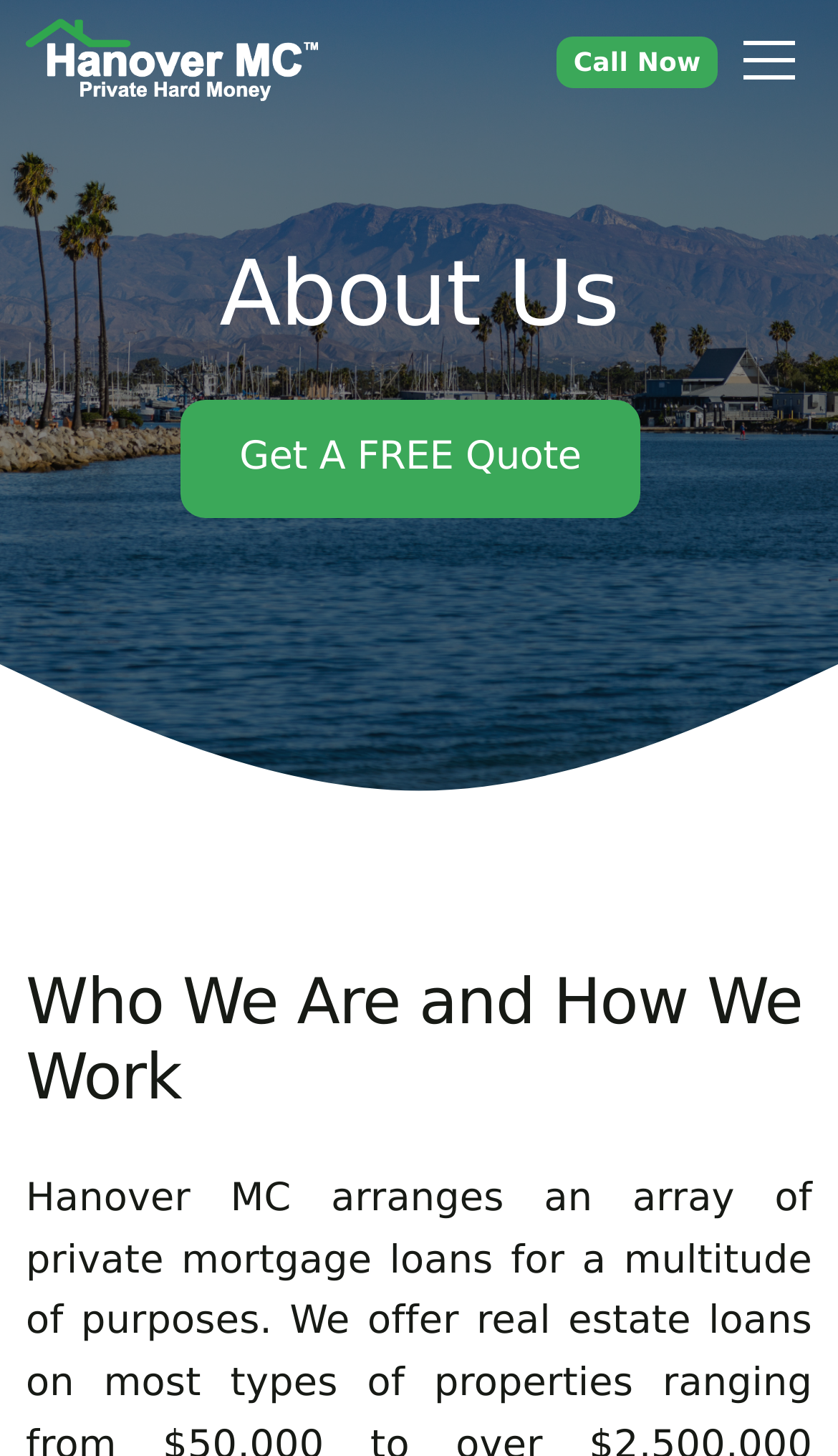Identify the bounding box coordinates for the UI element described as: "Get a FREE Quote". The coordinates should be provided as four floats between 0 and 1: [left, top, right, bottom].

[0.215, 0.275, 0.765, 0.356]